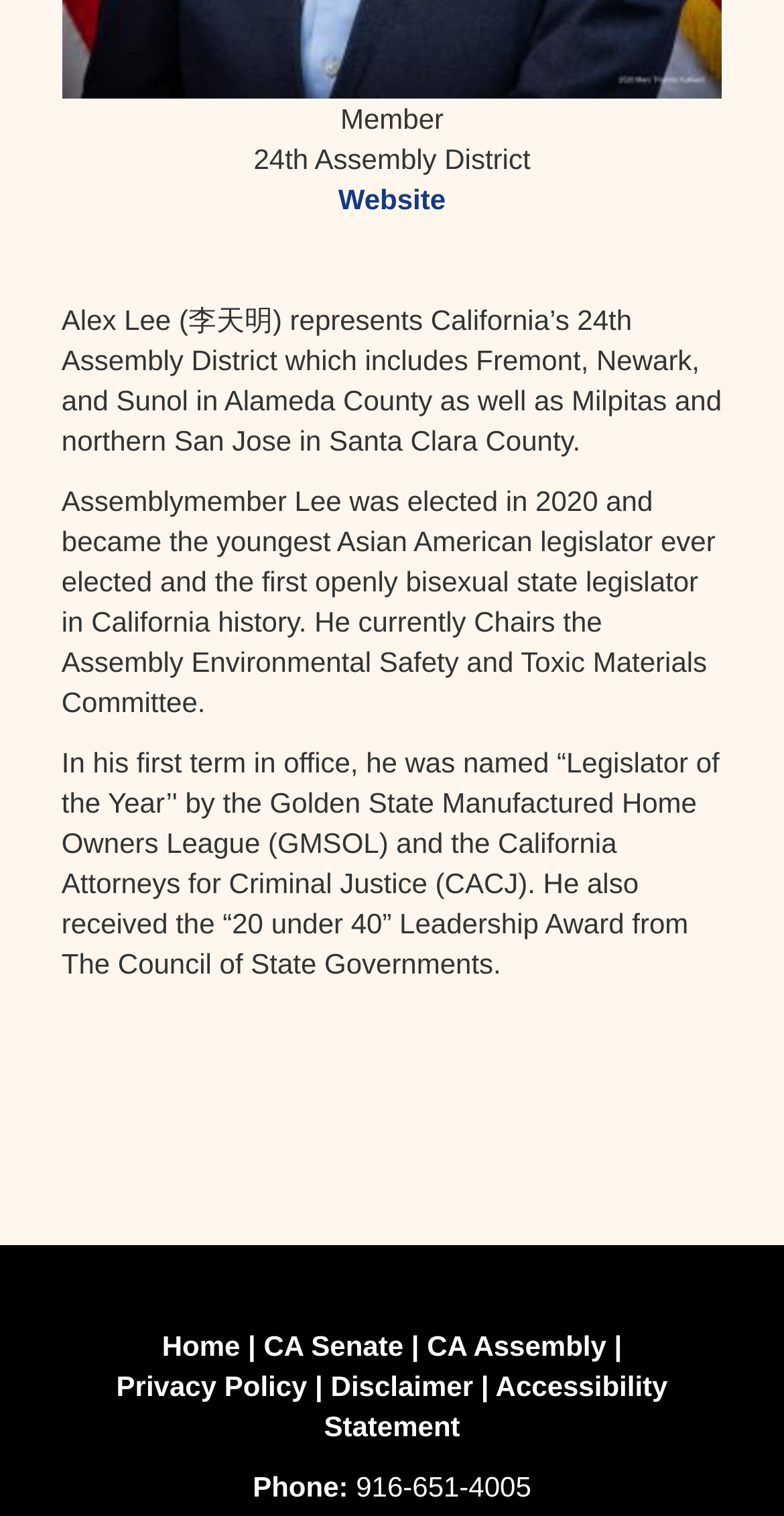Please provide a comprehensive response to the question below by analyzing the image: 
What committee does Assemblymember Lee chair?

The answer can be found in the StaticText element with the text 'He currently Chairs the Assembly Environmental Safety and Toxic Materials Committee.' which describes Assemblymember Lee's role as the chair of the committee.